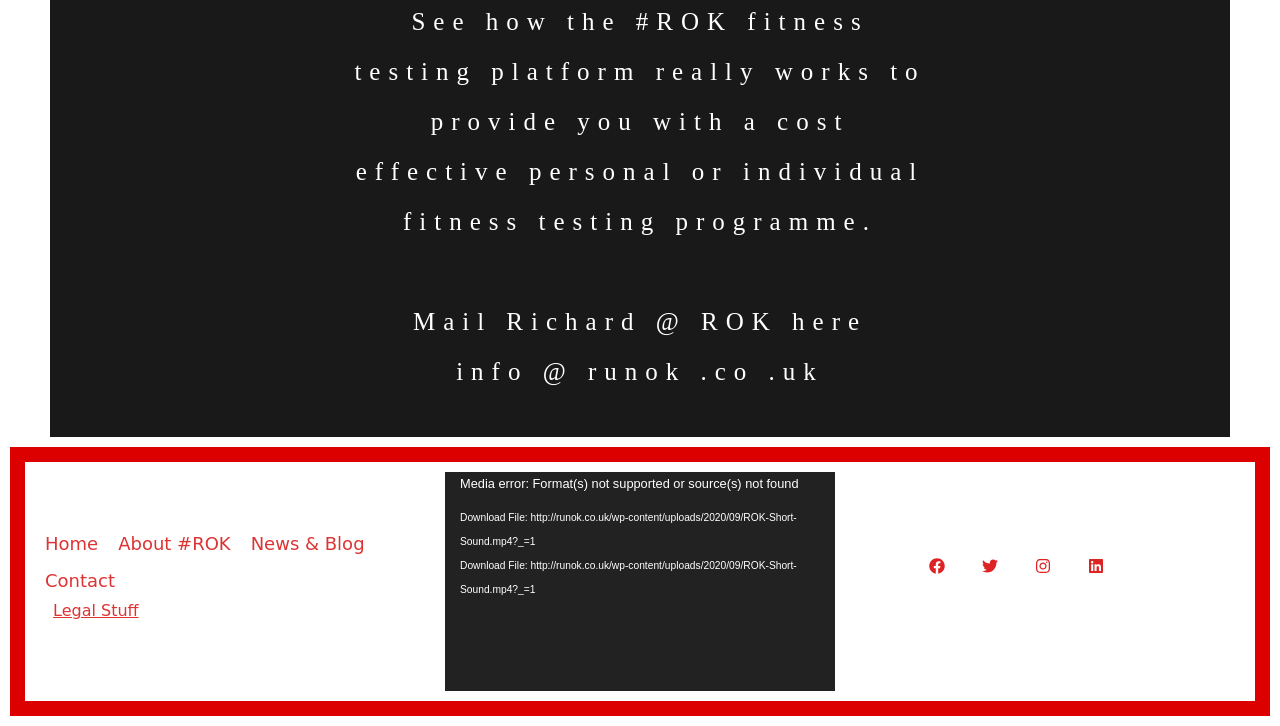How many social media links are present on the webpage?
Answer the question with a single word or phrase derived from the image.

4